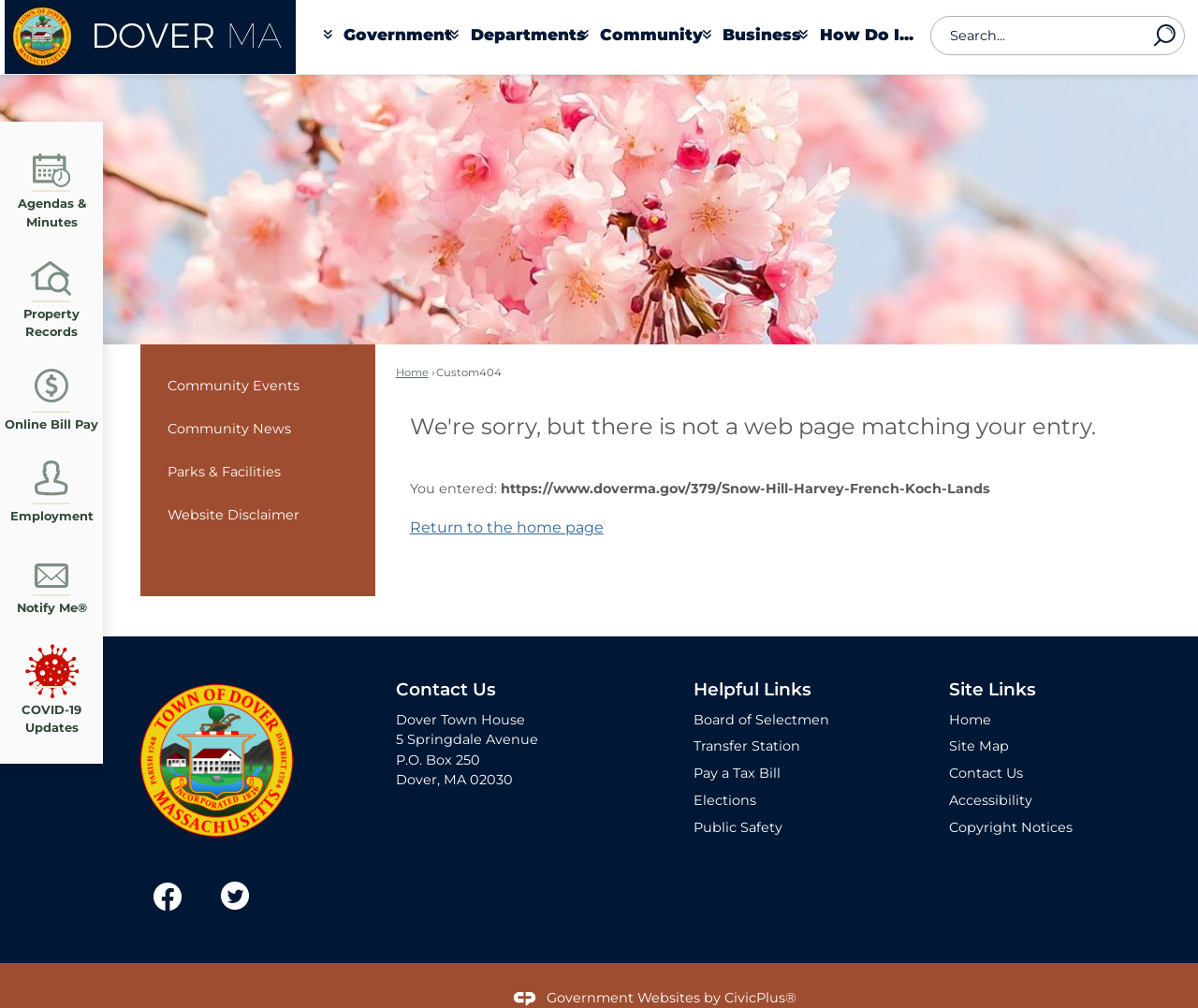Identify the bounding box coordinates of the clickable section necessary to follow the following instruction: "Follow Dover on Facebook". The coordinates should be presented as four float numbers from 0 to 1, i.e., [left, top, right, bottom].

[0.117, 0.868, 0.162, 0.91]